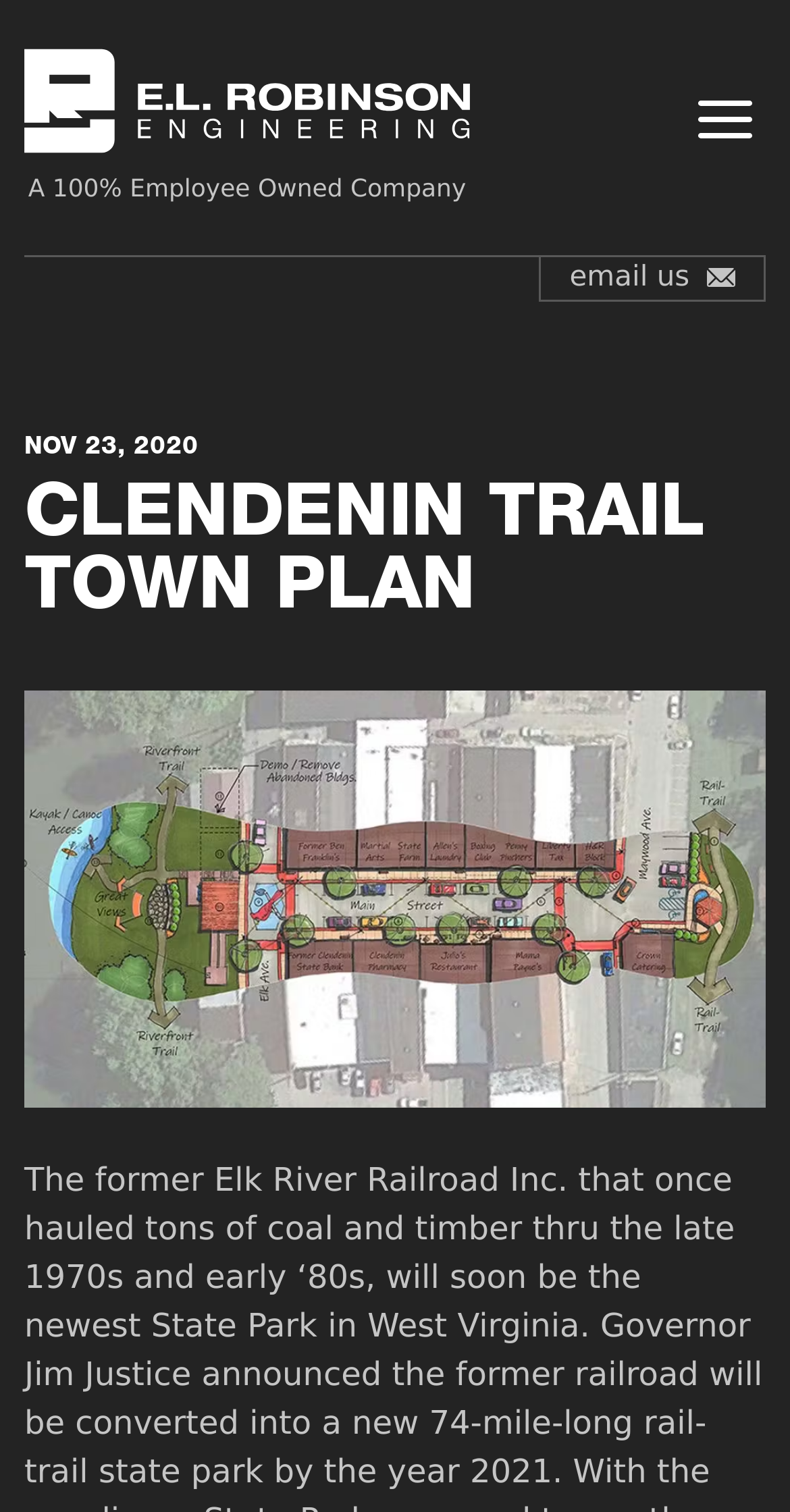How many images are on the webpage?
Using the image provided, answer with just one word or phrase.

3